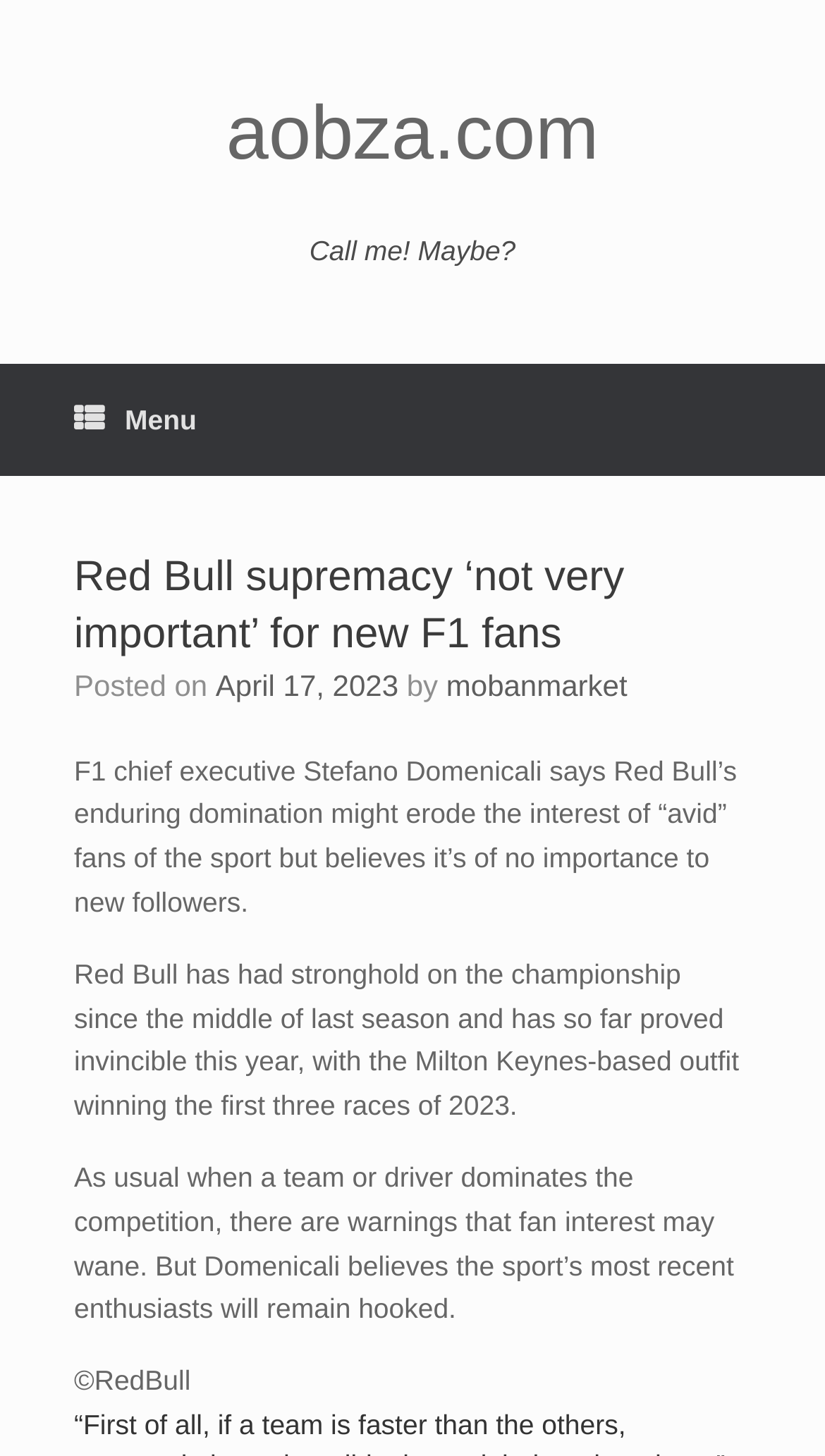From the webpage screenshot, identify the region described by aobza.com. Provide the bounding box coordinates as (top-left x, top-left y, bottom-right x, bottom-right y), with each value being a floating point number between 0 and 1.

[0.09, 0.065, 0.91, 0.118]